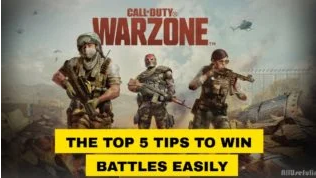Offer a detailed explanation of what is depicted in the image.

The image features a dynamic and engaging scene from the popular battle royale game "Call of Duty: Warzone." It showcases three armed soldiers in tactical gear, ready for action against a backdrop of a war-torn environment. The image is prominently overlaid with bold, eye-catching text that reads, "THE TOP 5 TIPS TO WIN BATTLES EASILY," indicating that the content will provide essential strategies for players looking to improve their gameplay. This visual serves as a highlight for an article focusing on valuable tips and tactics for succeeding in the competitive landscape of Warzone, appealing particularly to gamers seeking to enhance their skills and performance in this exciting game.